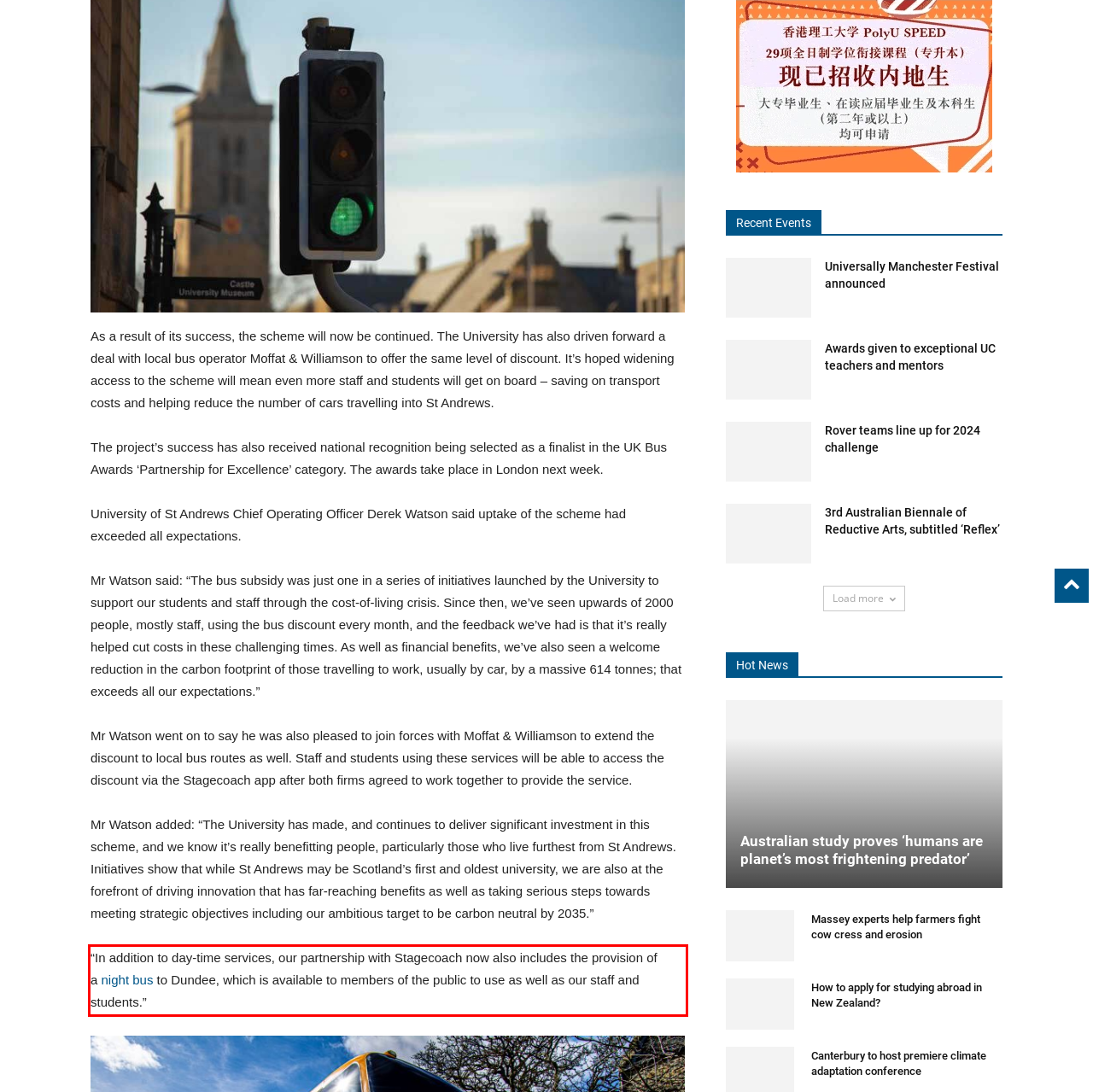Analyze the screenshot of a webpage where a red rectangle is bounding a UI element. Extract and generate the text content within this red bounding box.

“In addition to day-time services, our partnership with Stagecoach now also includes the provision of a night bus to Dundee, which is available to members of the public to use as well as our staff and students.”